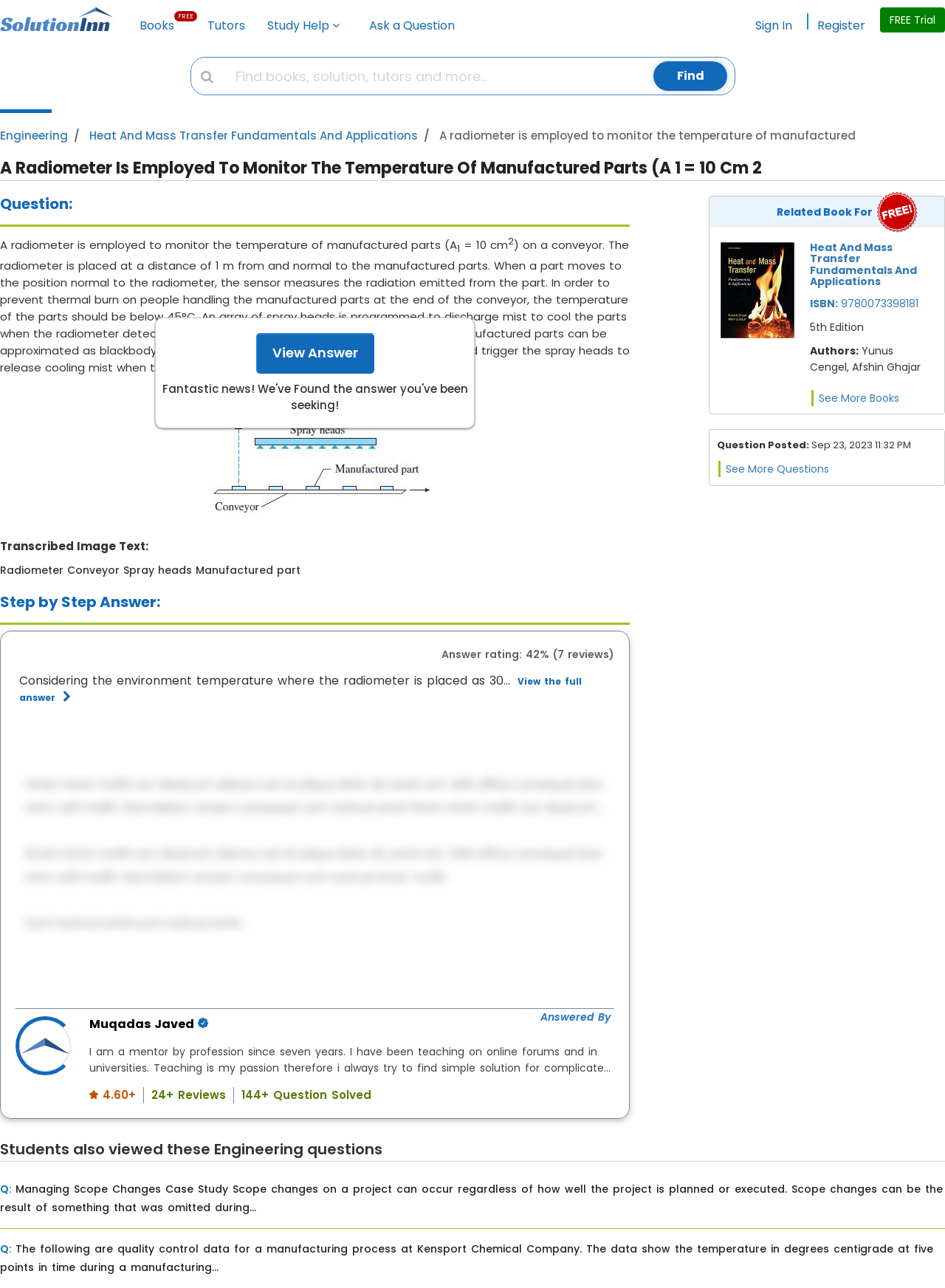Identify the bounding box coordinates of the clickable region necessary to fulfill the following instruction: "Click on the 'FREE Trial' button". The bounding box coordinates should be four float numbers between 0 and 1, i.e., [left, top, right, bottom].

[0.931, 0.006, 1.0, 0.025]